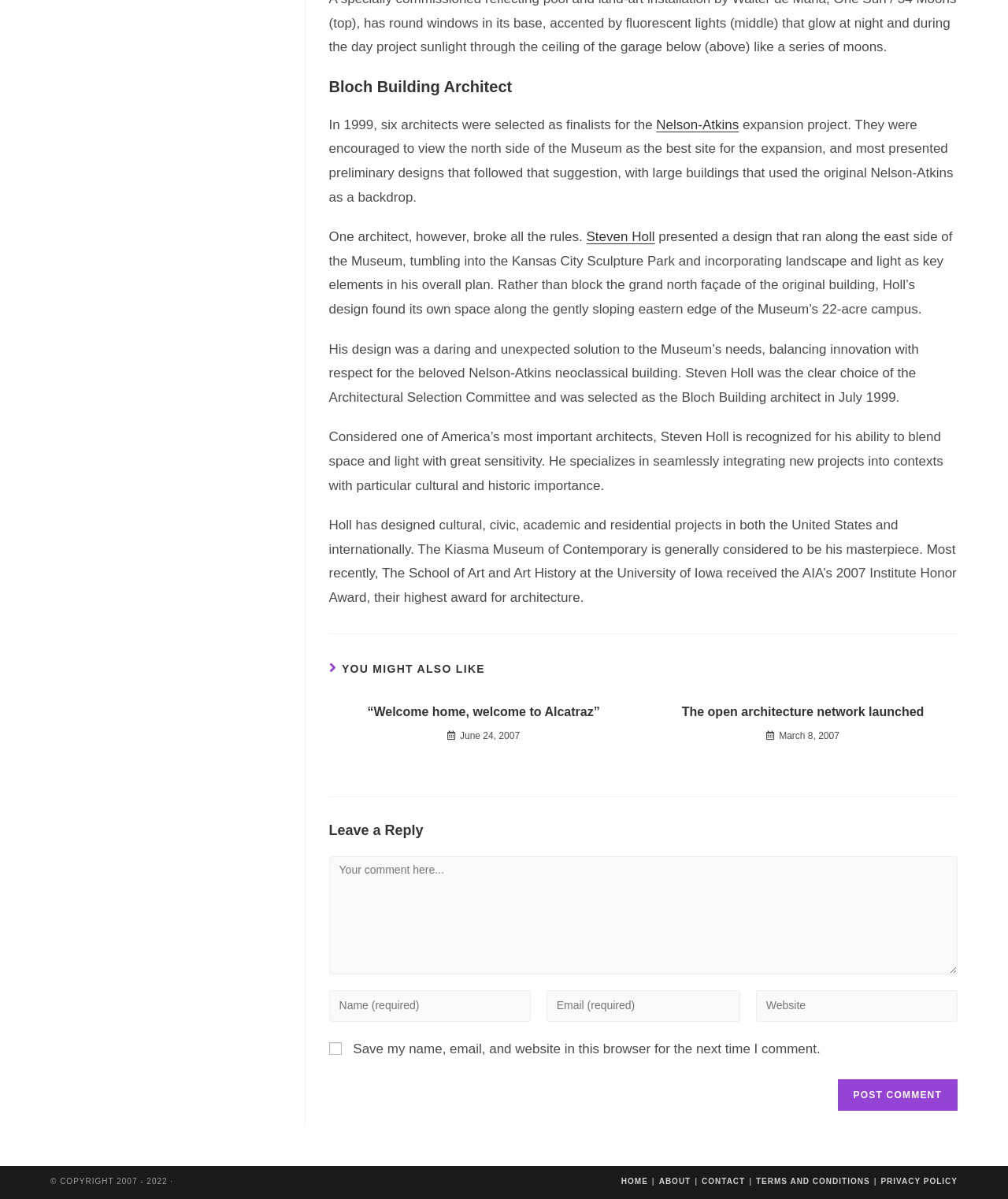Use the information in the screenshot to answer the question comprehensively: How many articles are listed under 'YOU MIGHT ALSO LIKE'?

The answer can be found by counting the number of articles listed under the 'YOU MIGHT ALSO LIKE' heading, which are '“Welcome home, welcome to Alcatraz”' and 'The open architecture network launched'.